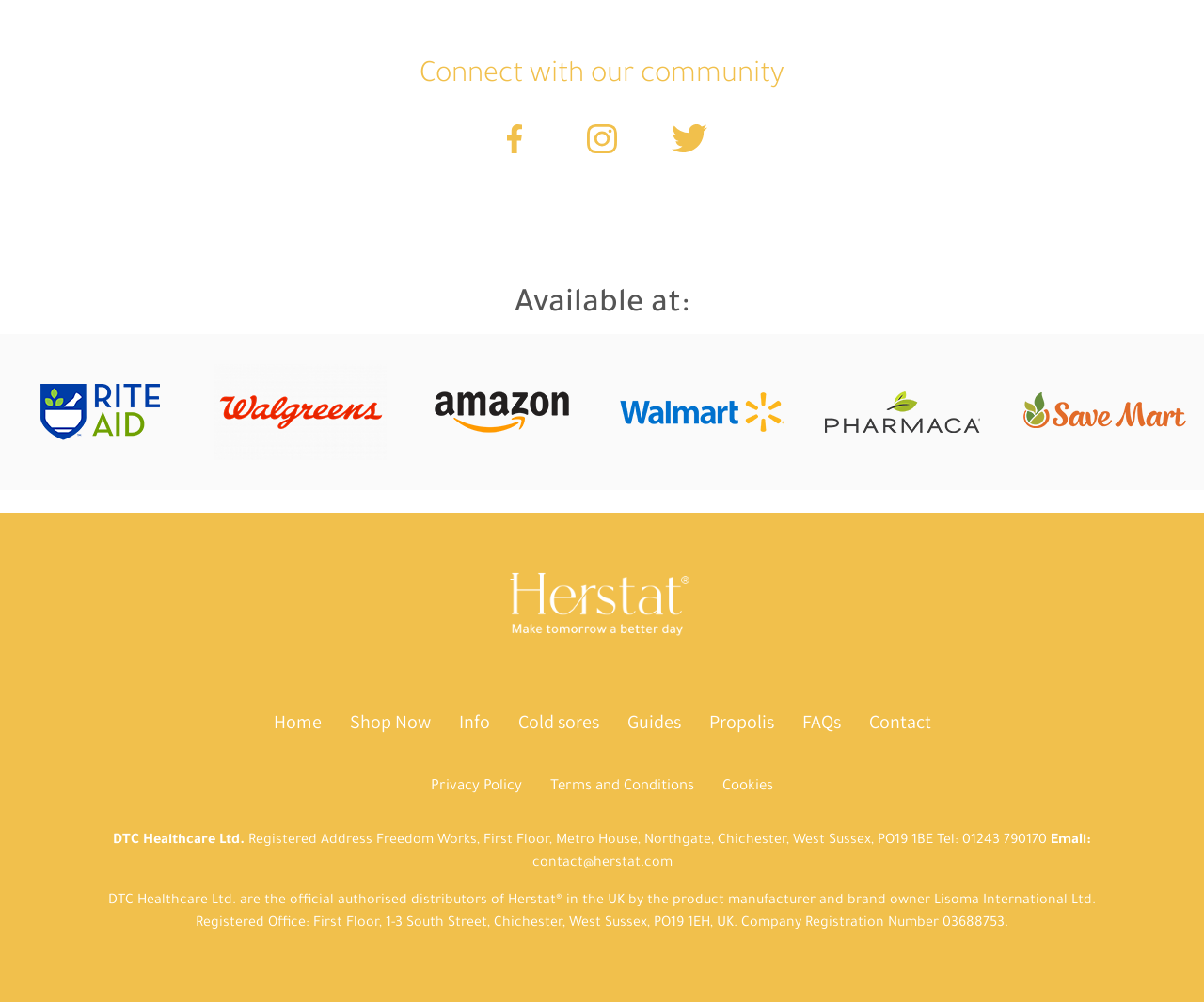What is the company name?
Look at the screenshot and give a one-word or phrase answer.

DTC Healthcare Ltd.